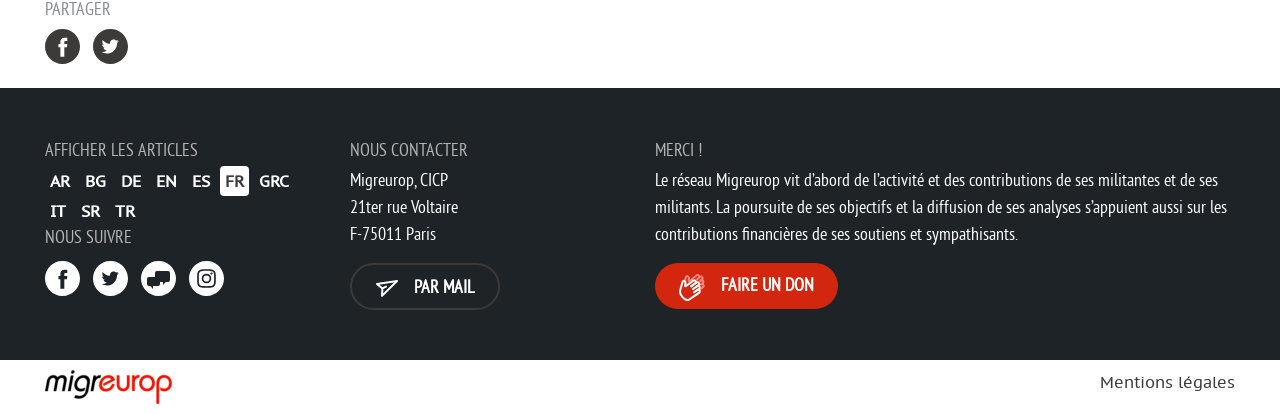How many languages are available?
Respond to the question with a single word or phrase according to the image.

10